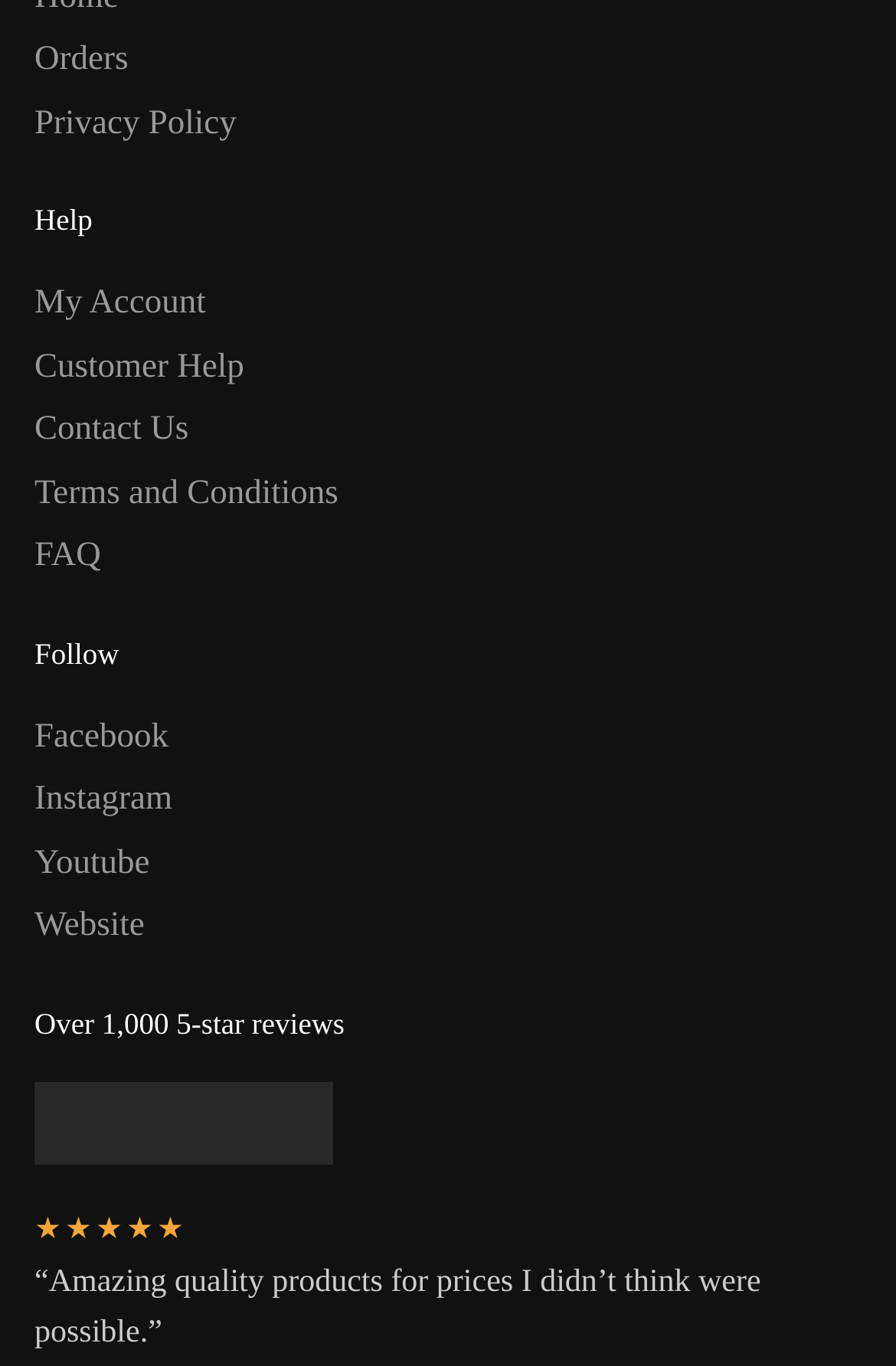Show the bounding box coordinates for the HTML element as described: "Youtube".

[0.038, 0.618, 0.167, 0.645]